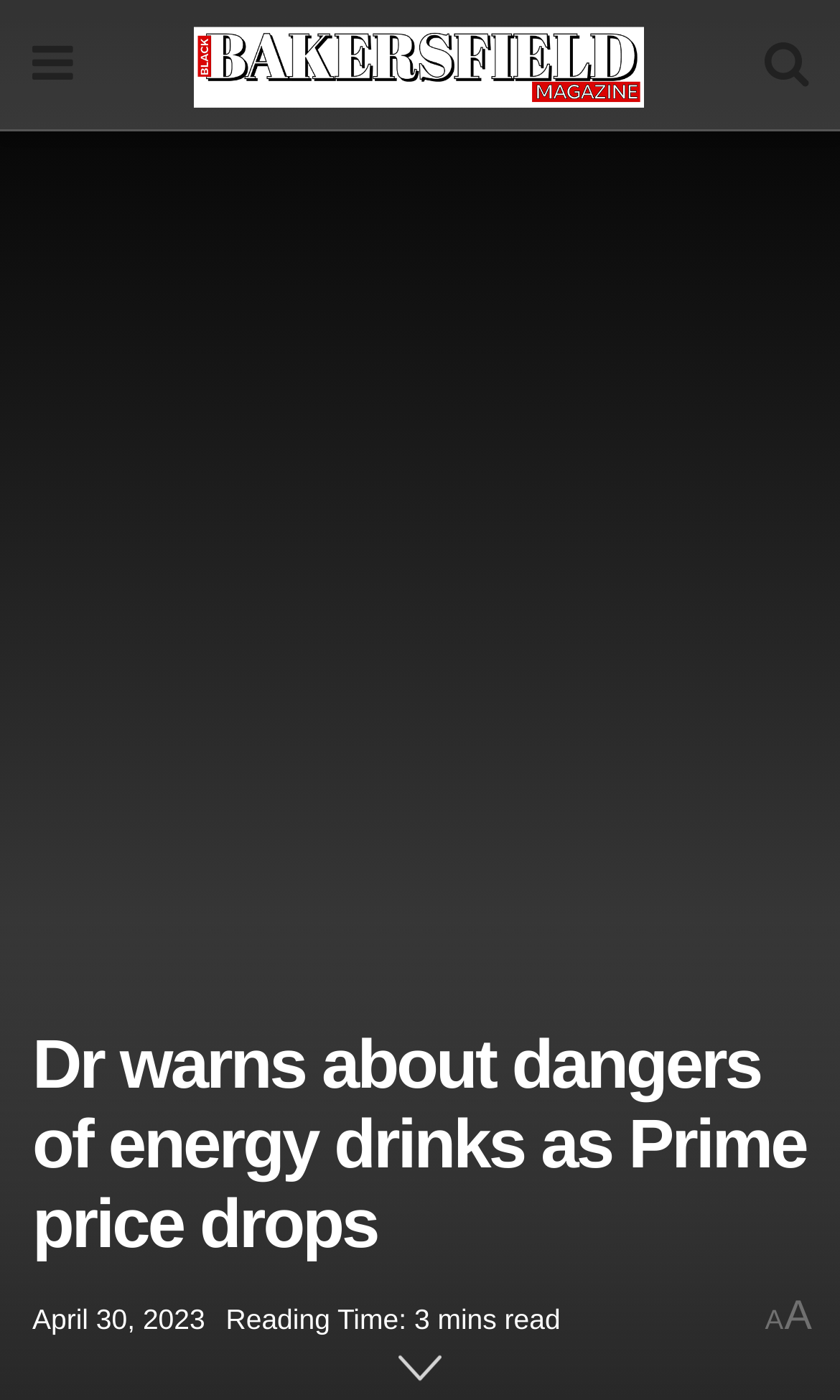Using the information from the screenshot, answer the following question thoroughly:
When was the article published?

I found the answer by looking at the link element with the text 'April 30, 2023' which is likely to be the publication date of the article.